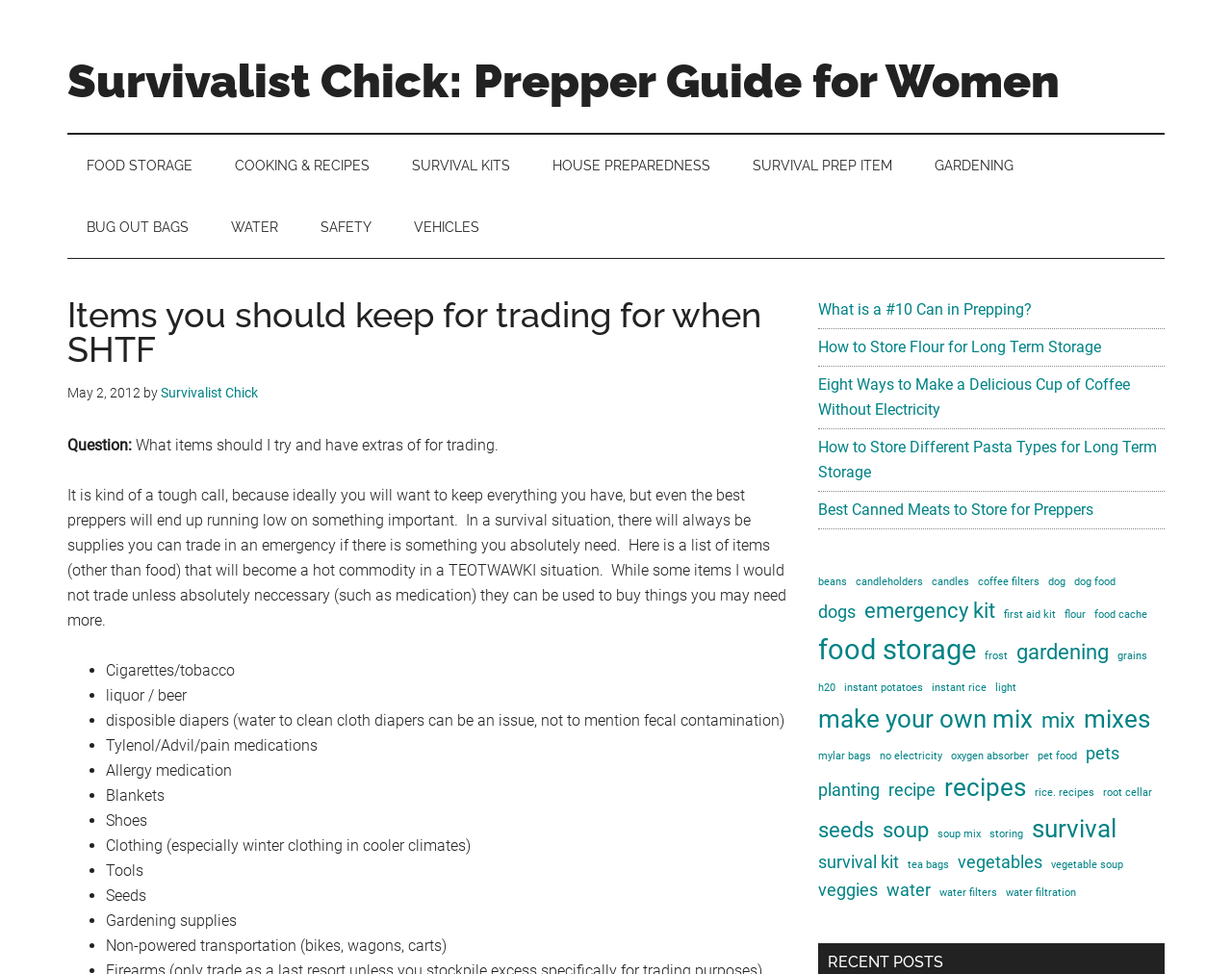What type of items are listed for trading?
Answer the question based on the image using a single word or a brief phrase.

Non-food items